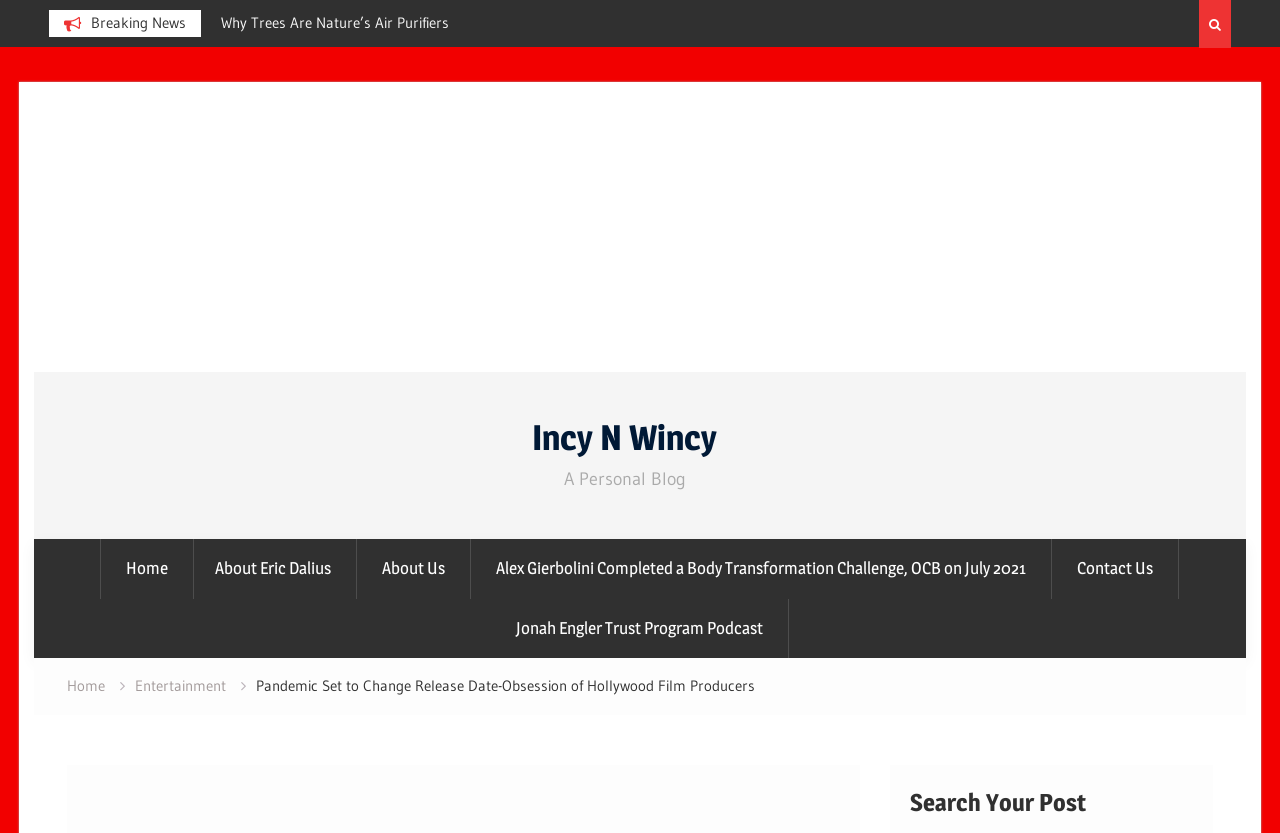Extract the top-level heading from the webpage and provide its text.

Pandemic Set to Change Release Date-Obsession of Hollywood Film Producers